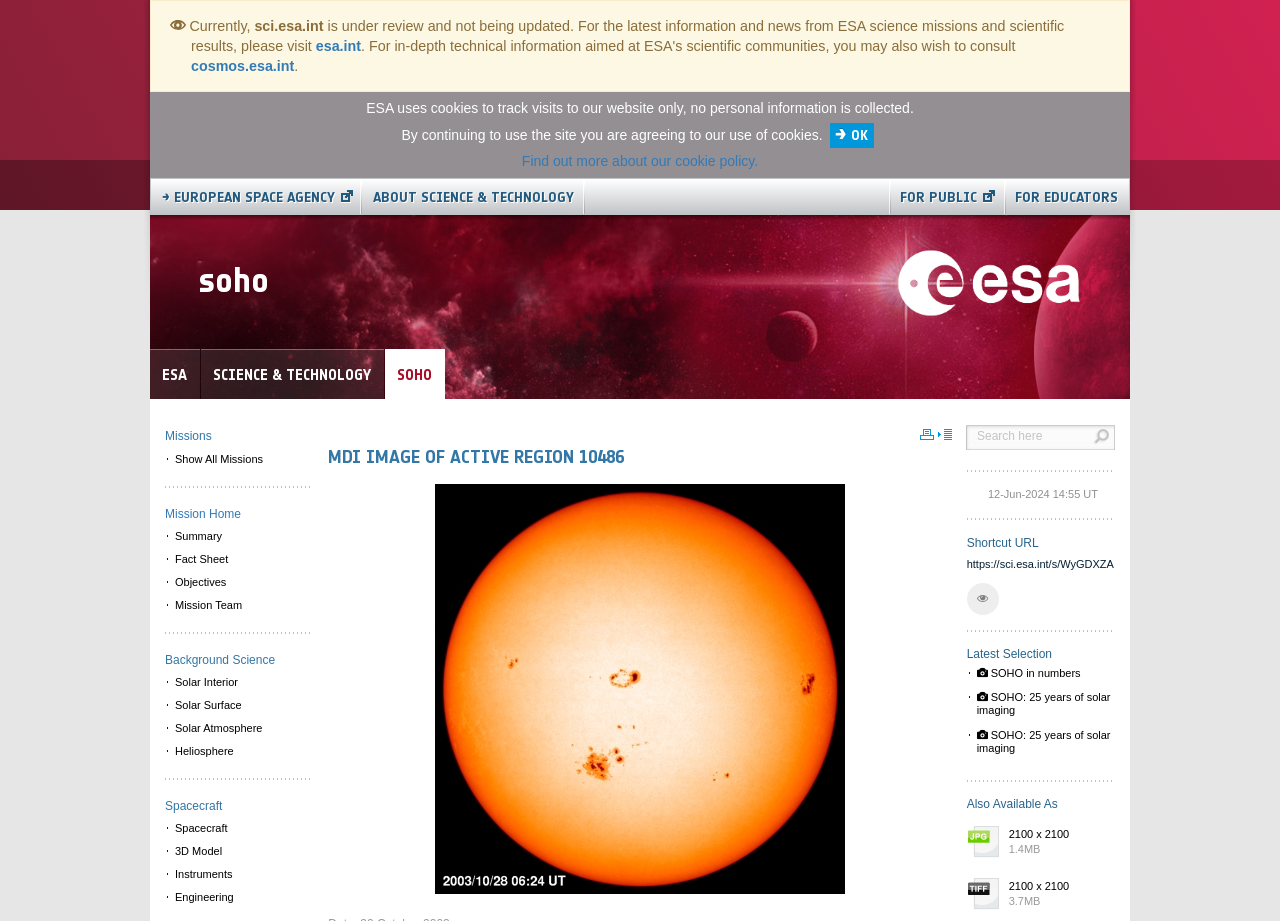Construct a comprehensive description capturing every detail on the webpage.

The webpage is about the European Space Agency's (ESA) Science and Technology section, specifically featuring an MDI image of active region 10486. At the top, there is an alert message indicating that the website is under review and not being updated, with links to alternative sources for the latest information and news.

Below the alert message, there is a horizontal navigation menu with links to different sections, including EUROPEAN SPACE AGENCY, ABOUT SCIENCE & TECHNOLOGY, FOR PUBLIC, and FOR EDUCATORS. On the right side of the navigation menu, there is an ESA logo image.

The main content area is divided into several sections. On the left side, there is a vertical menu with links to different topics, including Missions, Background Science, and Spacecraft. Each of these topics has a dropdown menu with more specific subtopics.

On the right side of the main content area, there is a section dedicated to the MDI image of active region 10486. This section includes a heading, a search box, and a button. Below the search box, there is a section with a shortcut URL and a button to copy the URL. Further down, there are links to related articles, including "SOHO in numbers" and "SOHO: 25 years of solar imaging".

At the bottom of the page, there are two tables with links to download the image in different formats, including JPEG and TIFF.